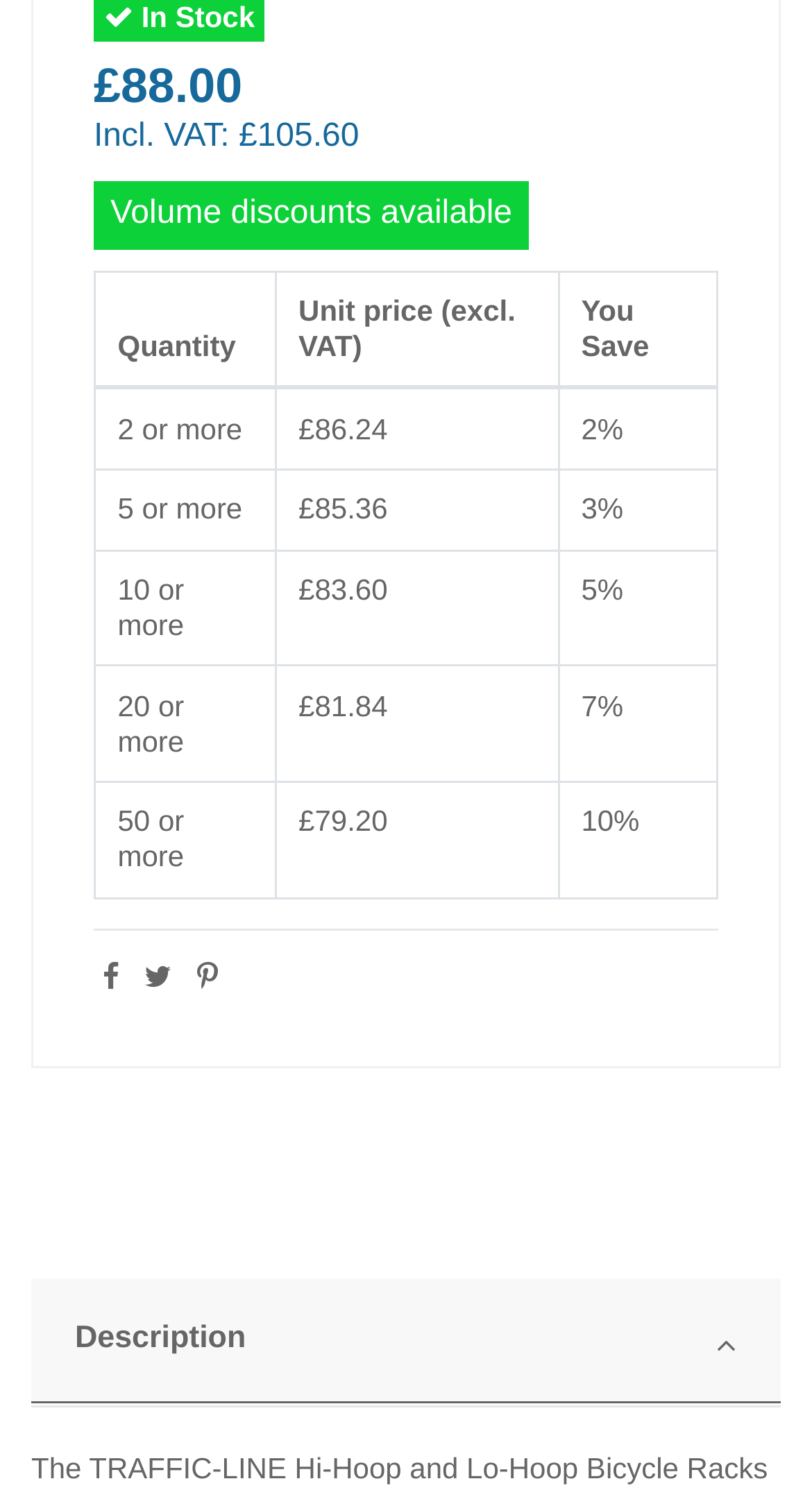Observe the image and answer the following question in detail: What is the price of the item?

The price of the item is mentioned at the top of the webpage, which is £88.00, including VAT.